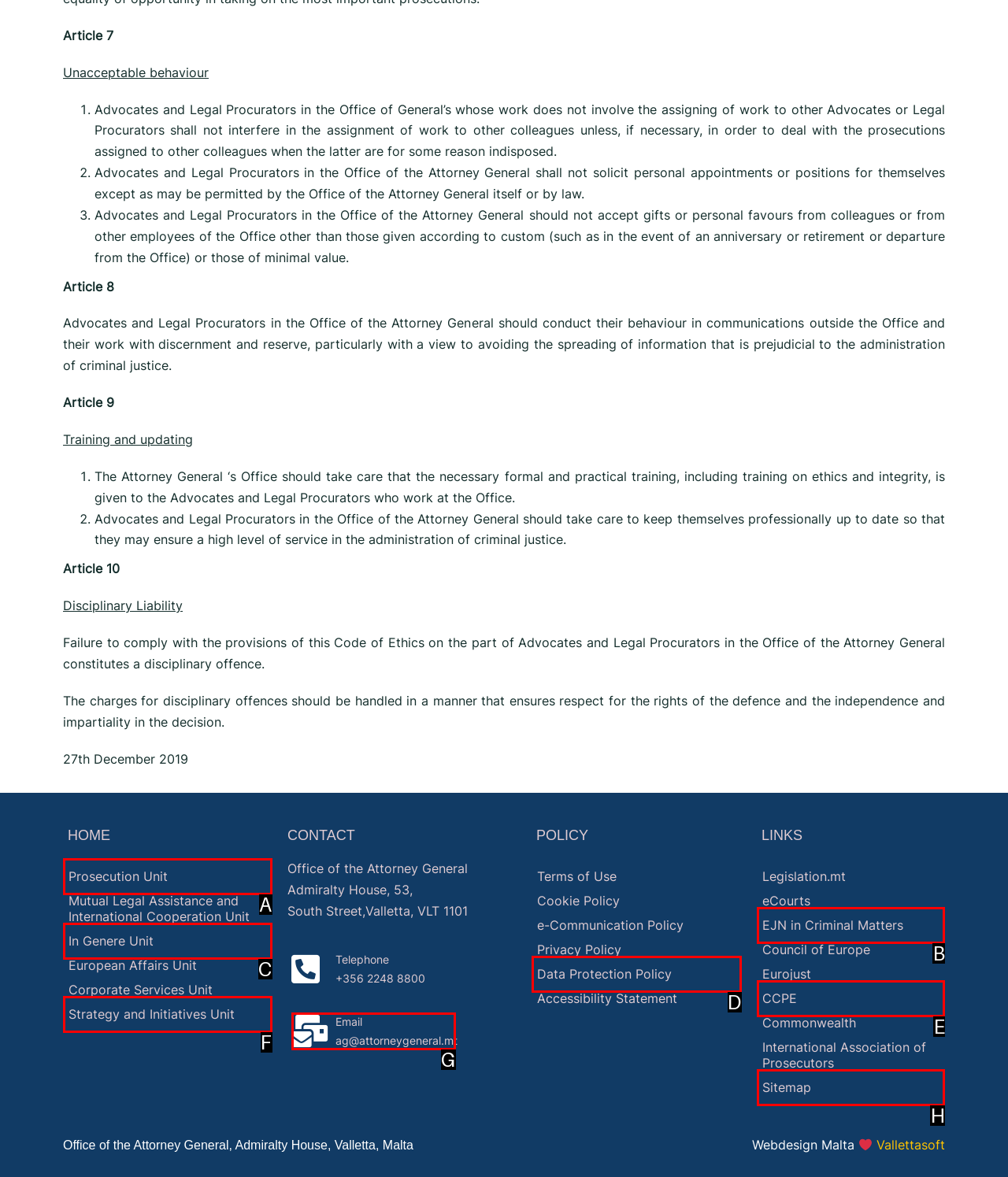Choose the option that matches the following description: CCPE
Reply with the letter of the selected option directly.

E